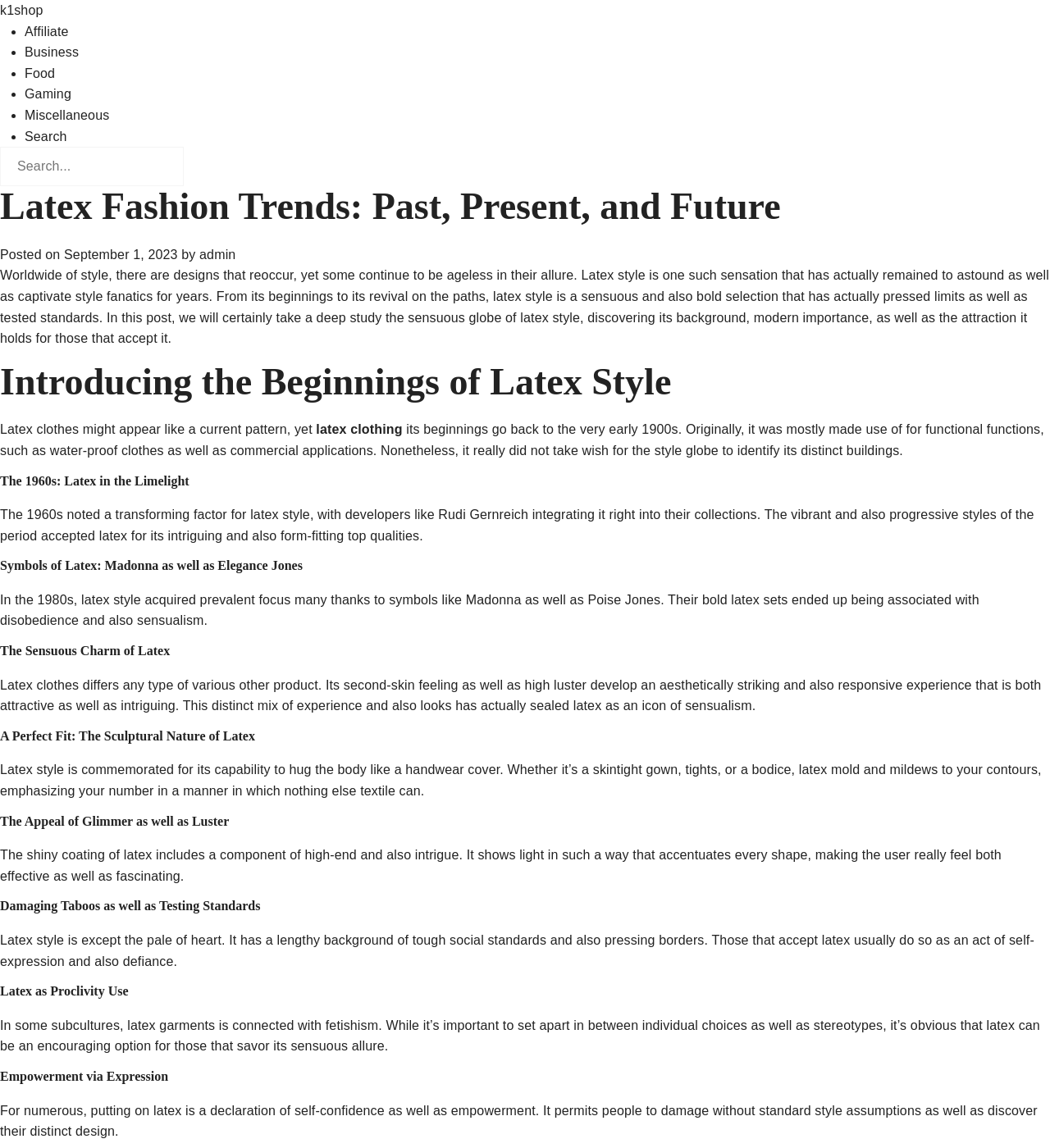Extract the main heading from the webpage content.

Latex Fashion Trends: Past, Present, and Future